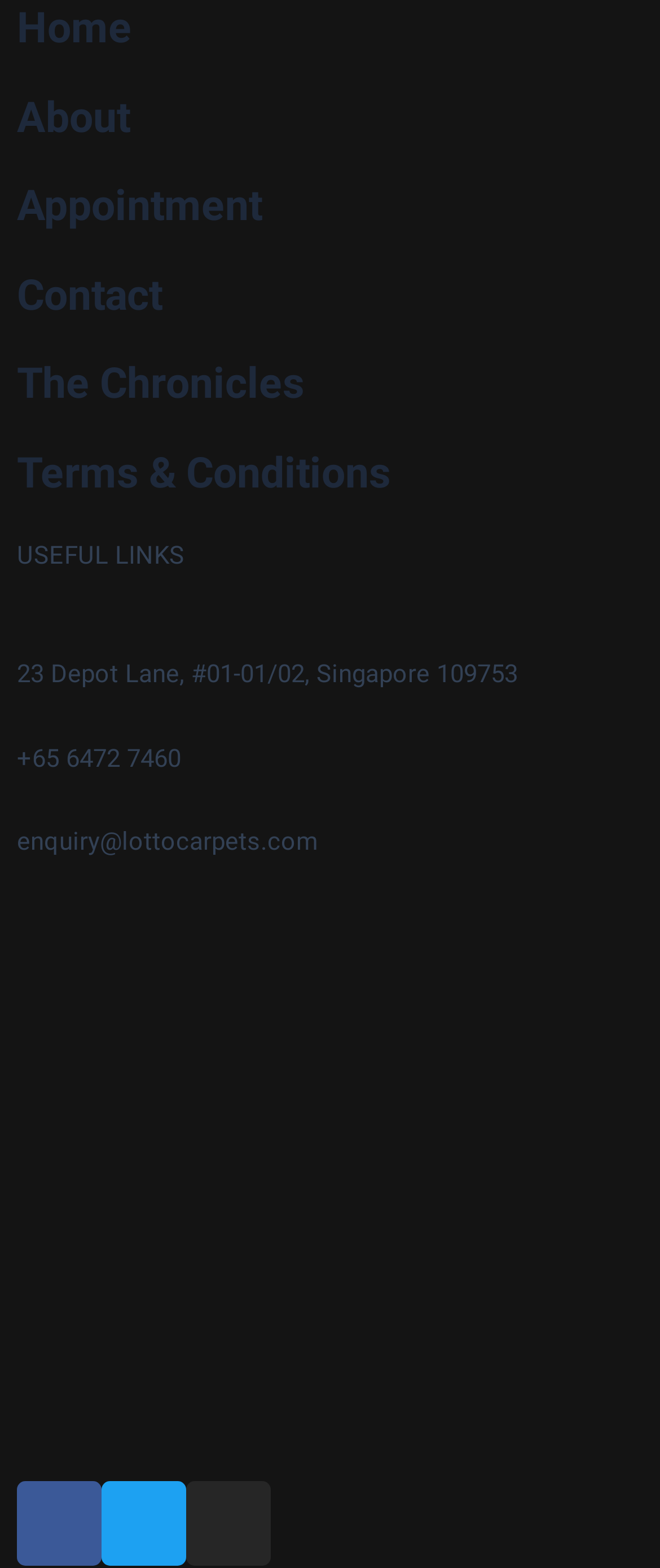Provide a one-word or brief phrase answer to the question:
What is the email address of the company?

enquiry@lottocarpets.com